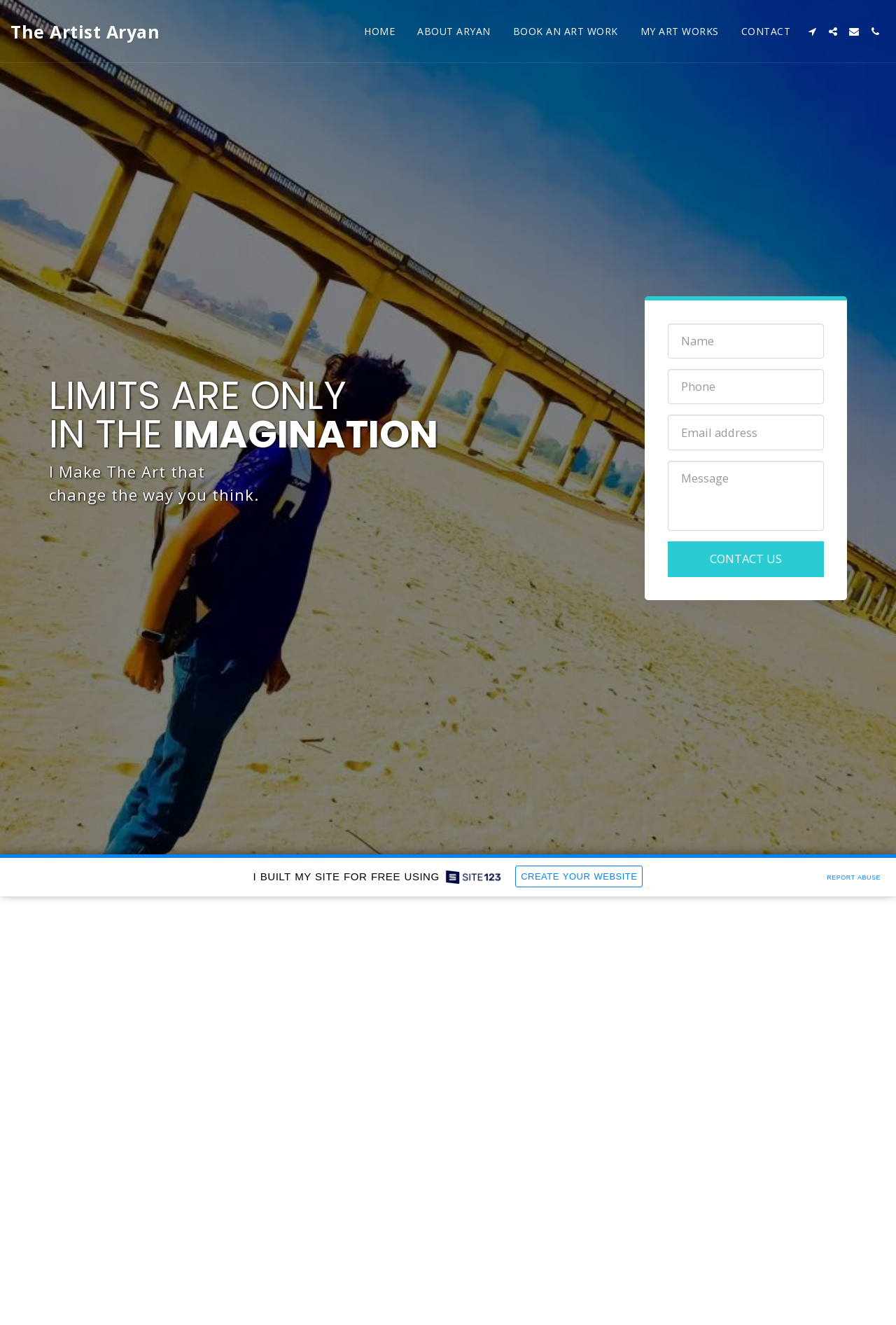Look at the image and answer the question in detail:
What is the theme of the artist's artworks?

The theme of the artist's artworks is mentioned in the text 'I love to do art works on wildlife & nature.'